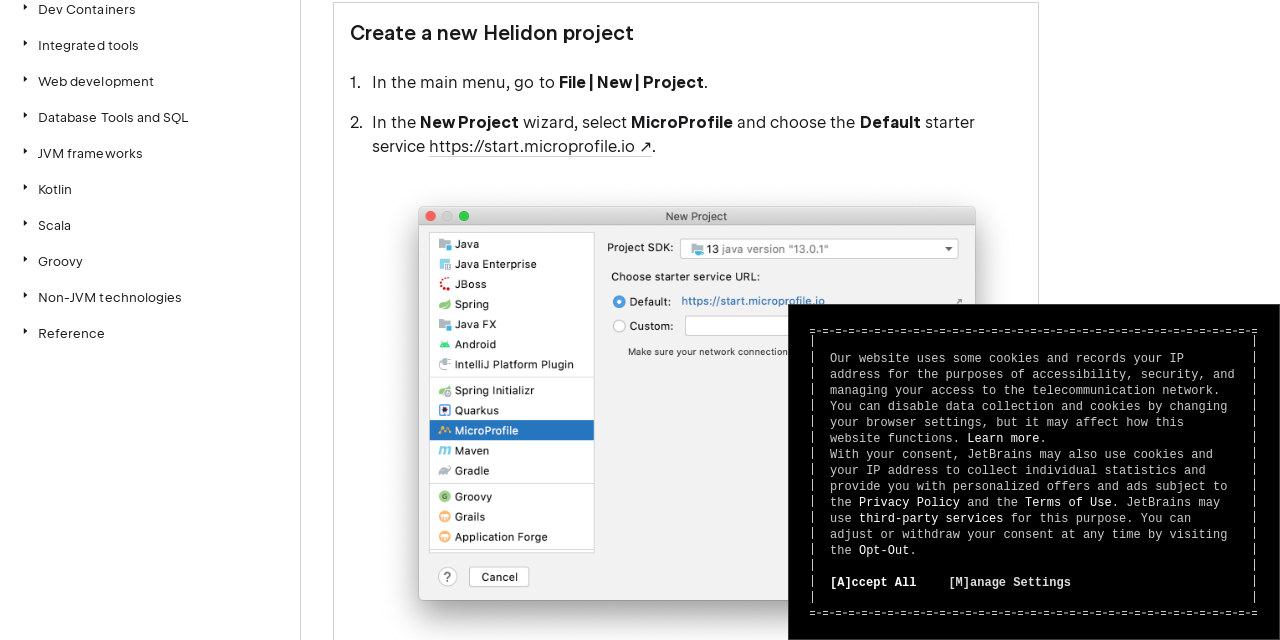Please find the bounding box for the UI component described as follows: "https://start.microprofile.io".

[0.335, 0.214, 0.51, 0.245]